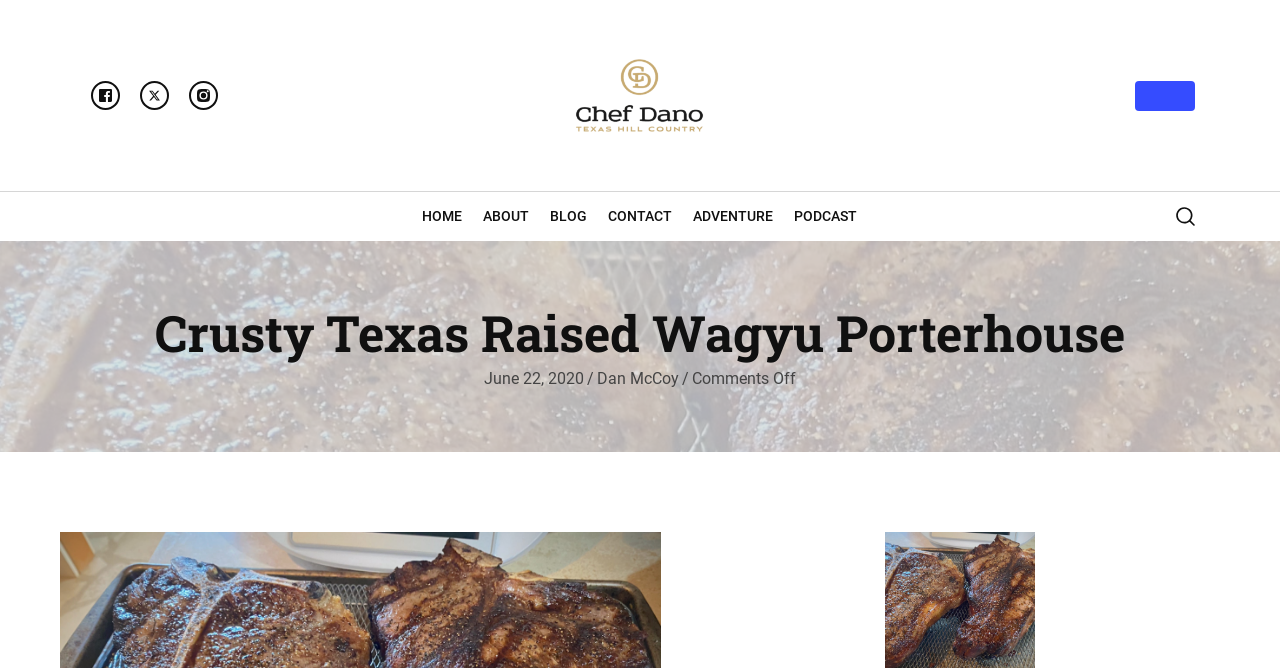What is the date of this article? From the image, respond with a single word or brief phrase.

June 22, 2020